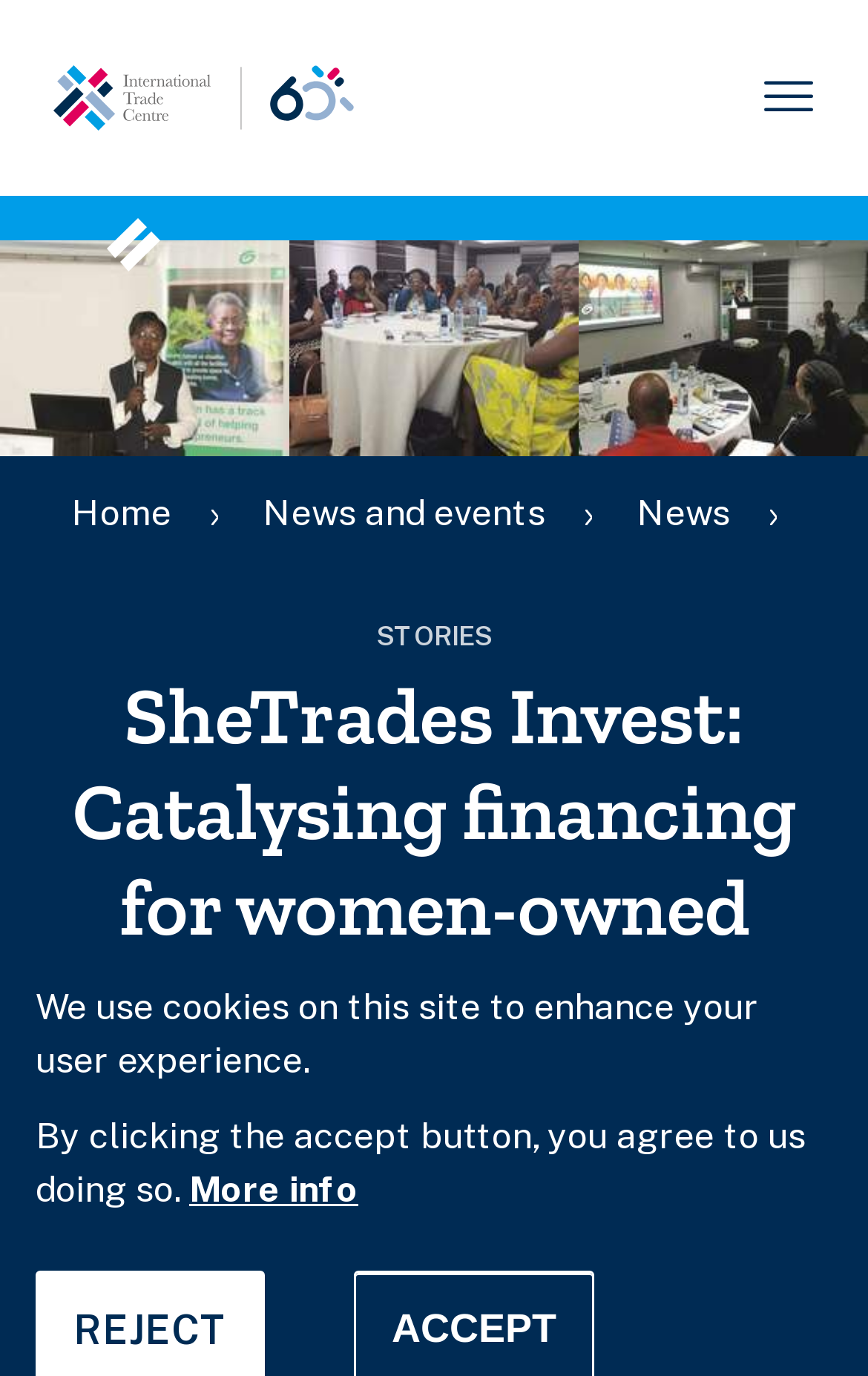Describe all visible elements and their arrangement on the webpage.

The webpage is about SheTrades Invest, a program focused on catalyzing financing for women-owned businesses to scale up. At the top left corner, there is a link to skip to the main content. Below it, there is a navigation menu with a home button, accompanied by an image, and a breadcrumb navigation system that shows the current page's location in the website's hierarchy. The breadcrumb navigation system consists of three links: Home, News and events, and News.

On the top right side, there are three images arranged horizontally. Below the navigation menu, there is a label and a heading that displays the title of the webpage. The title is "SheTrades Invest: Catalysing financing for women-owned businesses to scale up". 

Below the title, there is a section with a heading "STORIES". Underneath, there is a static text "1 July 2019", which is likely a date related to the story. Further down, there is a static text "ITC News", which might be a category or a tag for the story. 

At the bottom of the page, there is a link "More info" and a static text "The challenge", which is likely the beginning of an article or a story. The article seems to discuss the challenges faced by Micro, small, and medium-sized enterprises (MSMEs), which account for around 90 percent of businesses and the vast majority of jobs worldwide.